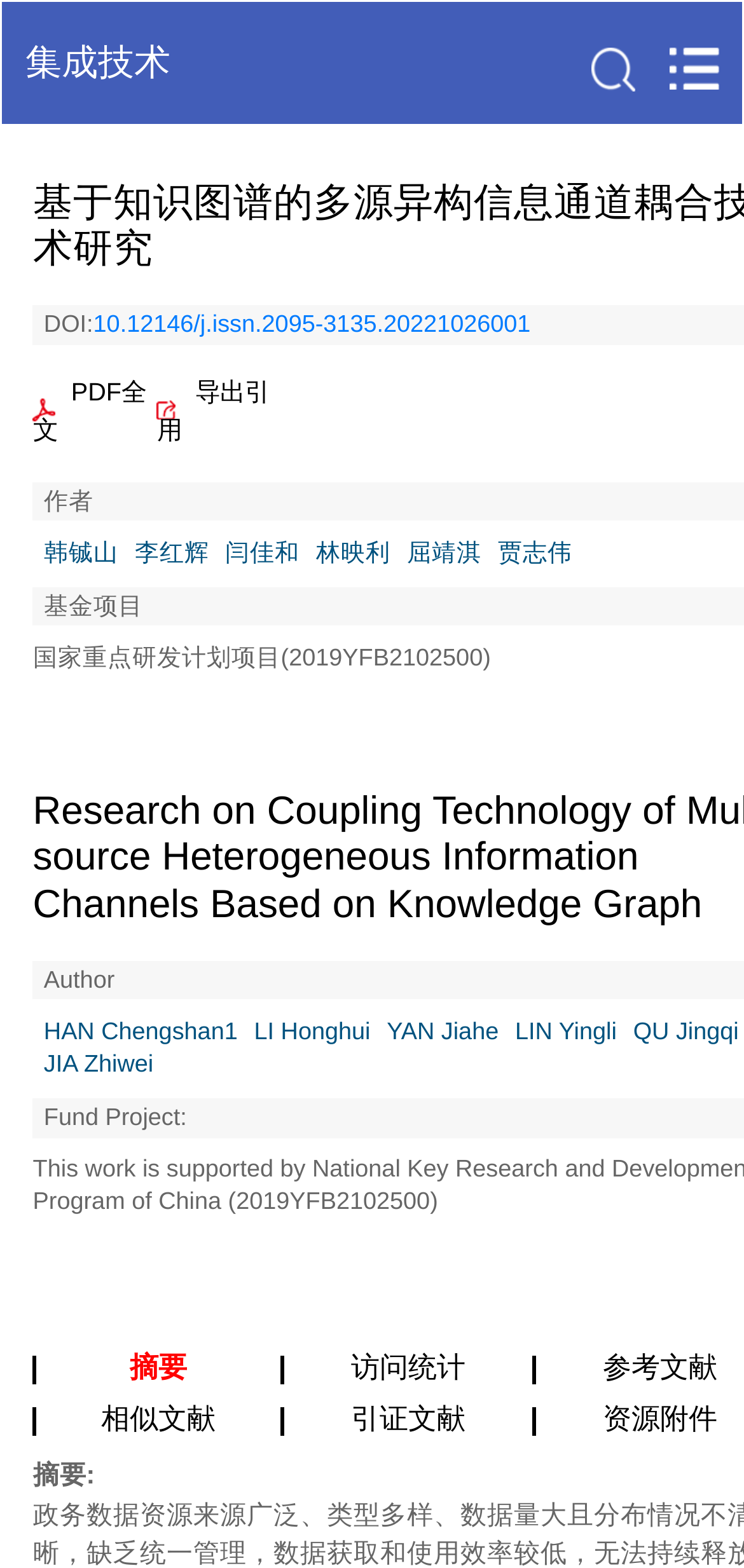By analyzing the image, answer the following question with a detailed response: What is the DOI of the article?

I found the DOI by looking for the text 'DOI:' and then reading the link text next to it.